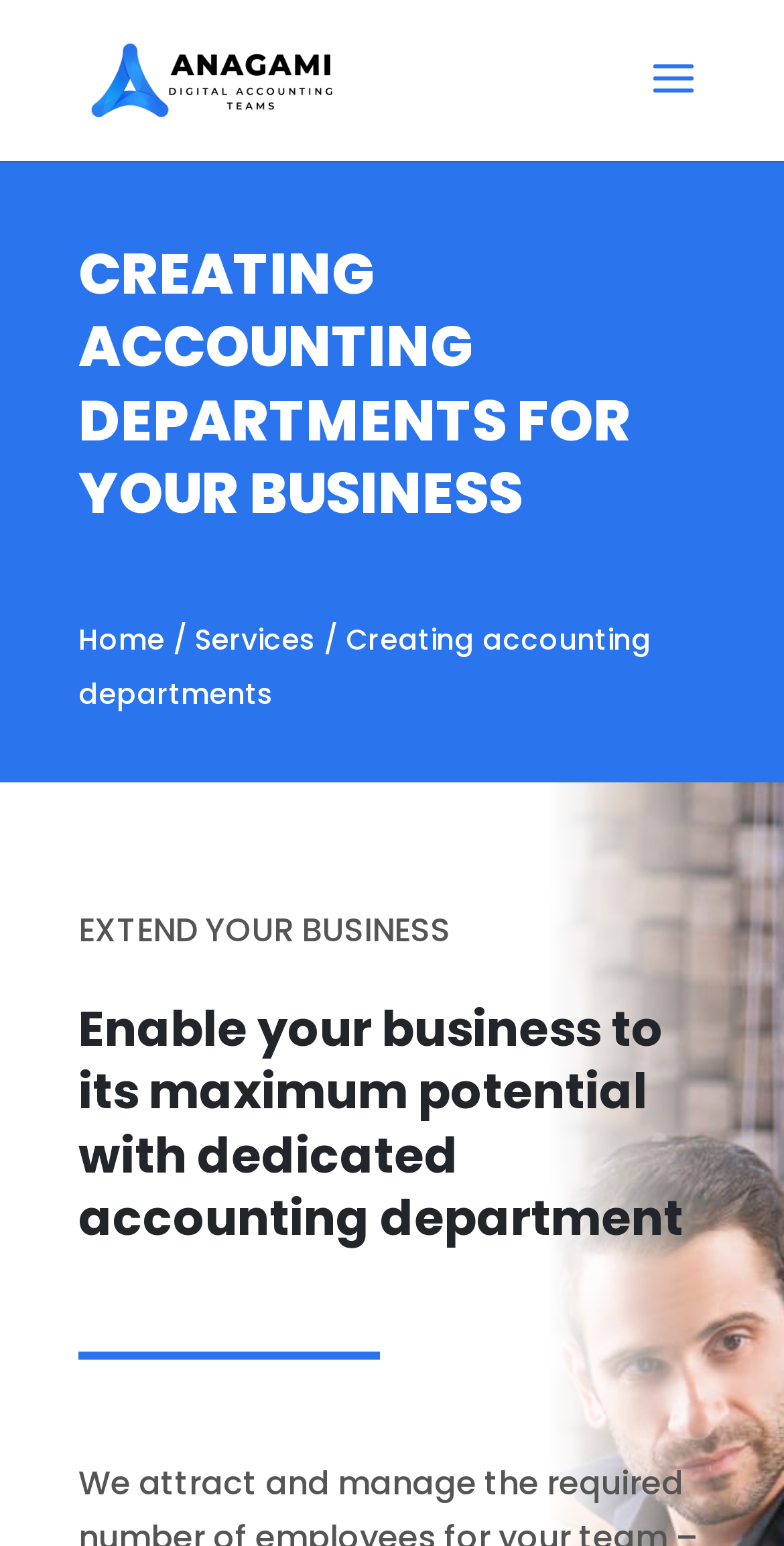Locate the UI element described by alt="Anagami Accounting" in the provided webpage screenshot. Return the bounding box coordinates in the format (top-left x, top-left y, bottom-right x, bottom-right y), ensuring all values are between 0 and 1.

[0.11, 0.036, 0.432, 0.066]